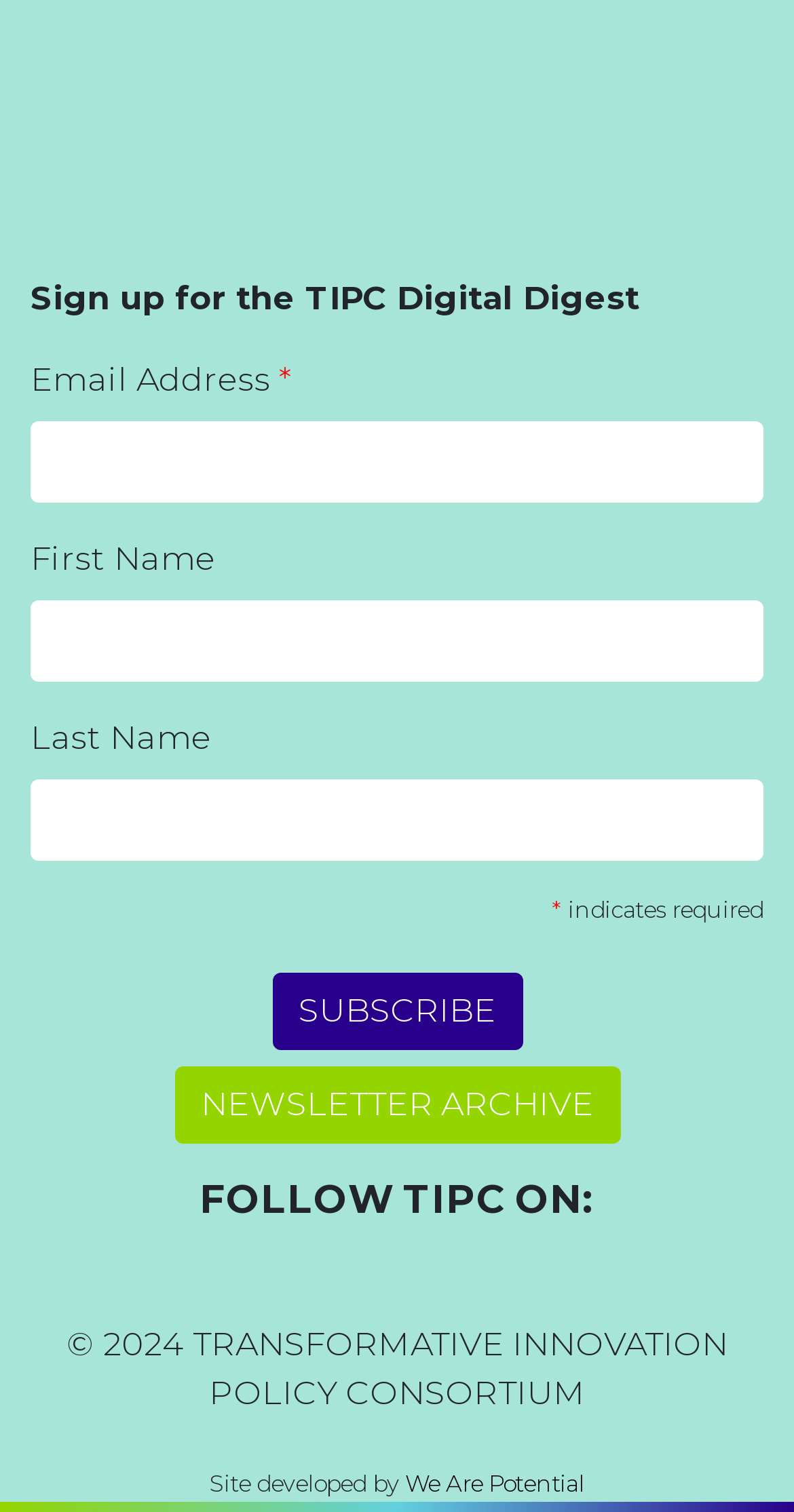Find and specify the bounding box coordinates that correspond to the clickable region for the instruction: "Visit NEWSLETTER ARCHIVE".

[0.219, 0.705, 0.781, 0.756]